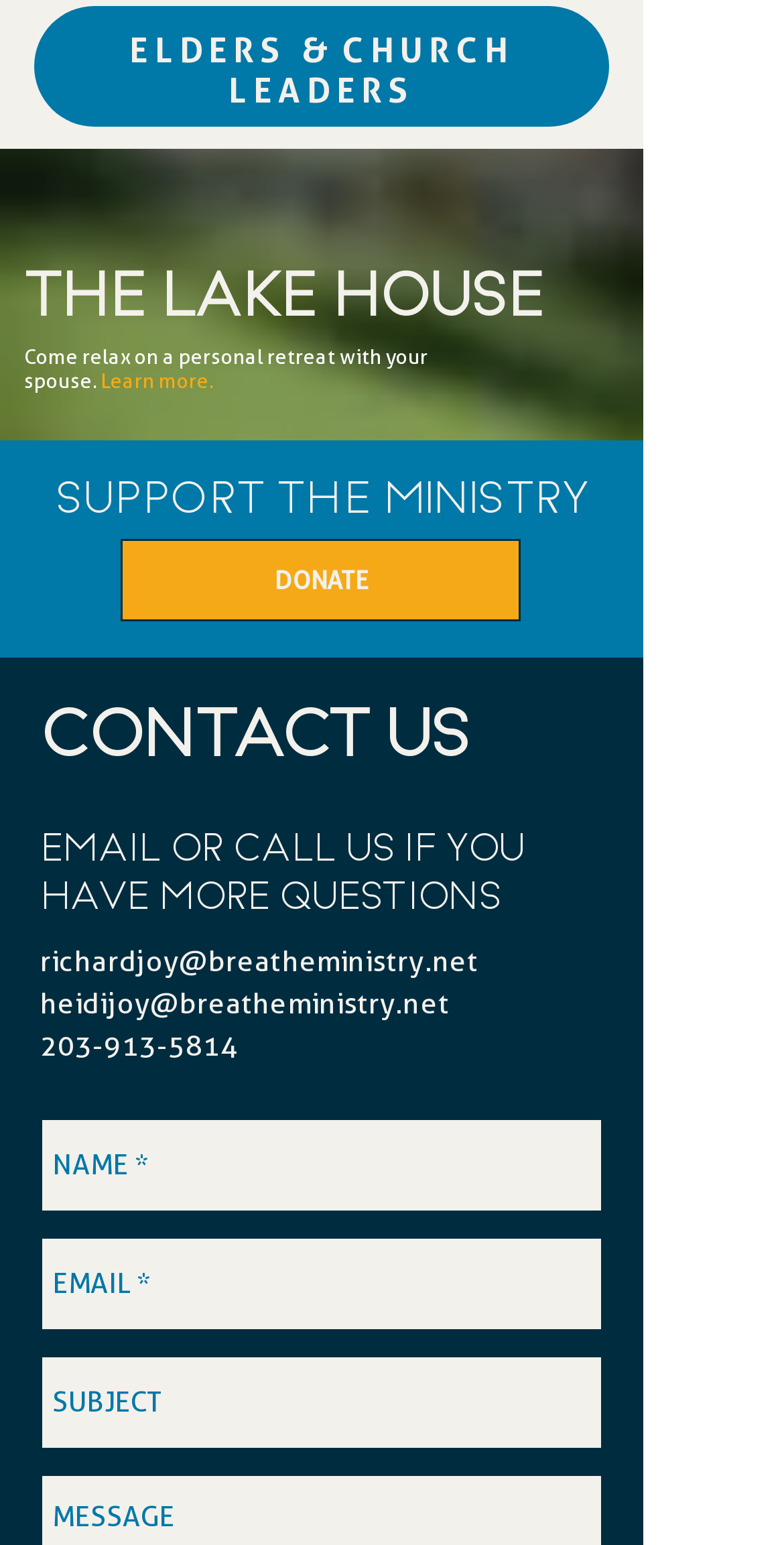What is the phone number for contact?
Offer a detailed and full explanation in response to the question.

The phone number for contact is '203-913-5814', which can be found in the 'CONTACT US' section of the webpage.